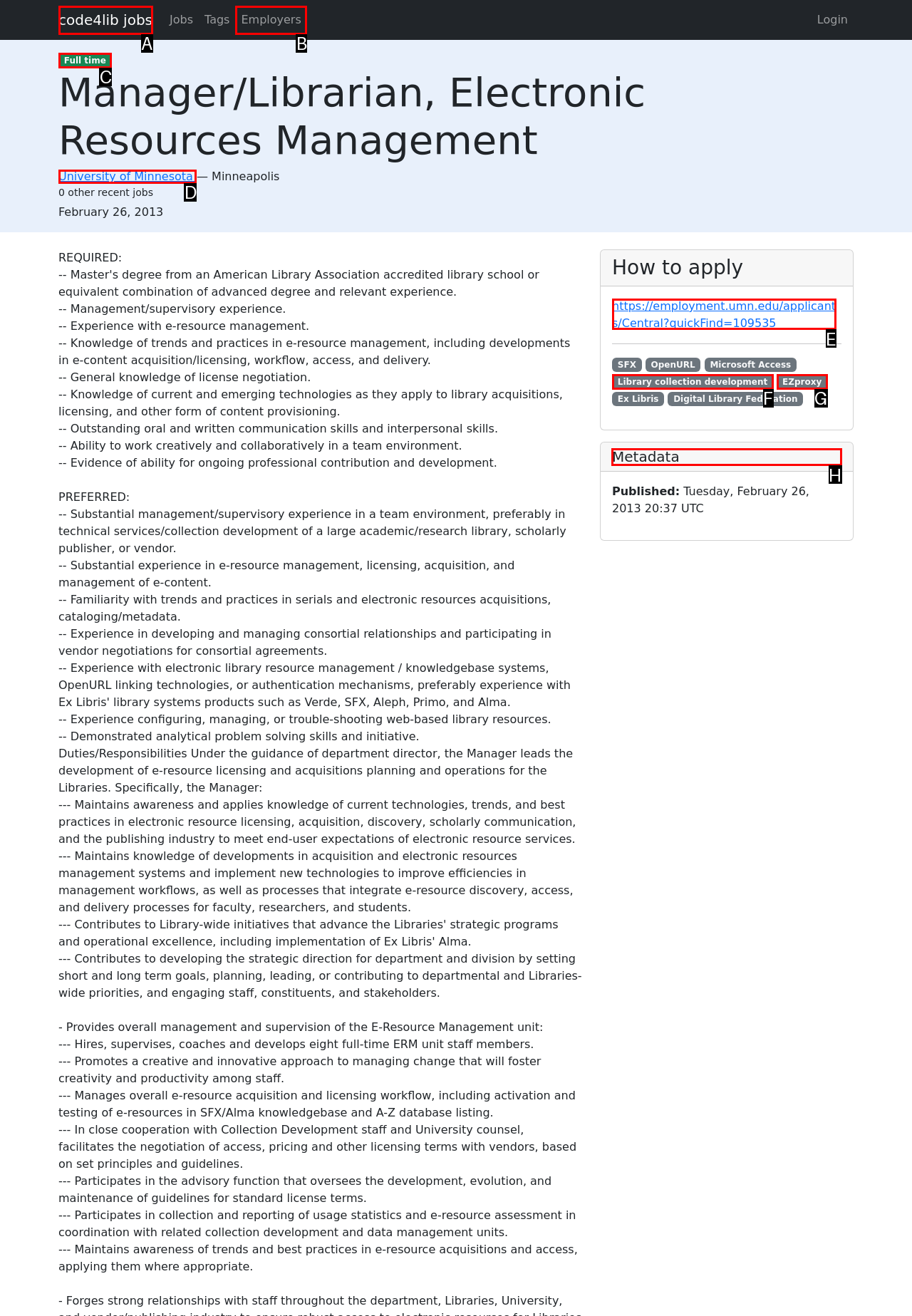Indicate which red-bounded element should be clicked to perform the task: Check the metadata of the job posting Answer with the letter of the correct option.

H